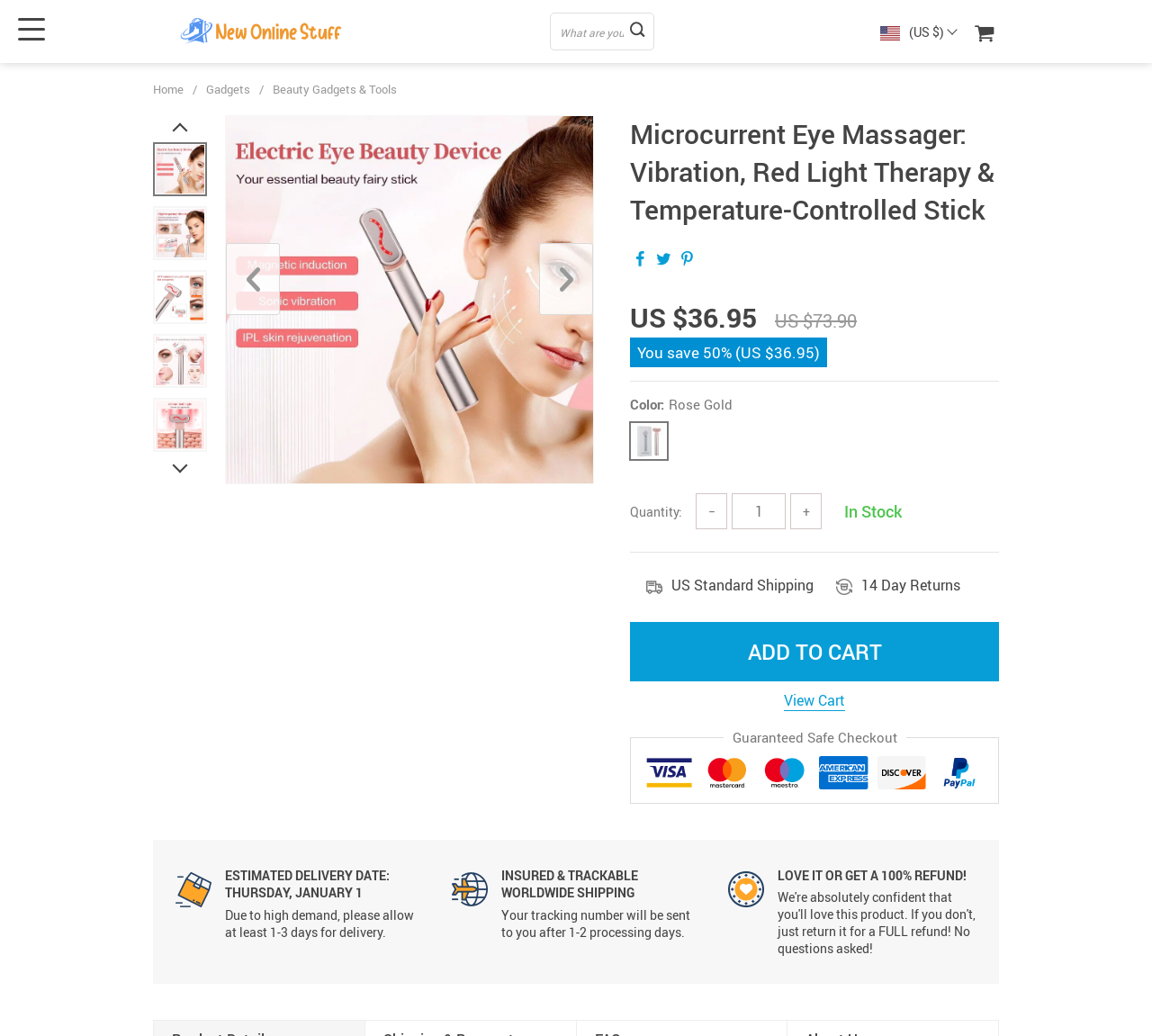Answer succinctly with a single word or phrase:
What is the color of the Microcurrent Eye Massager?

Rose Gold